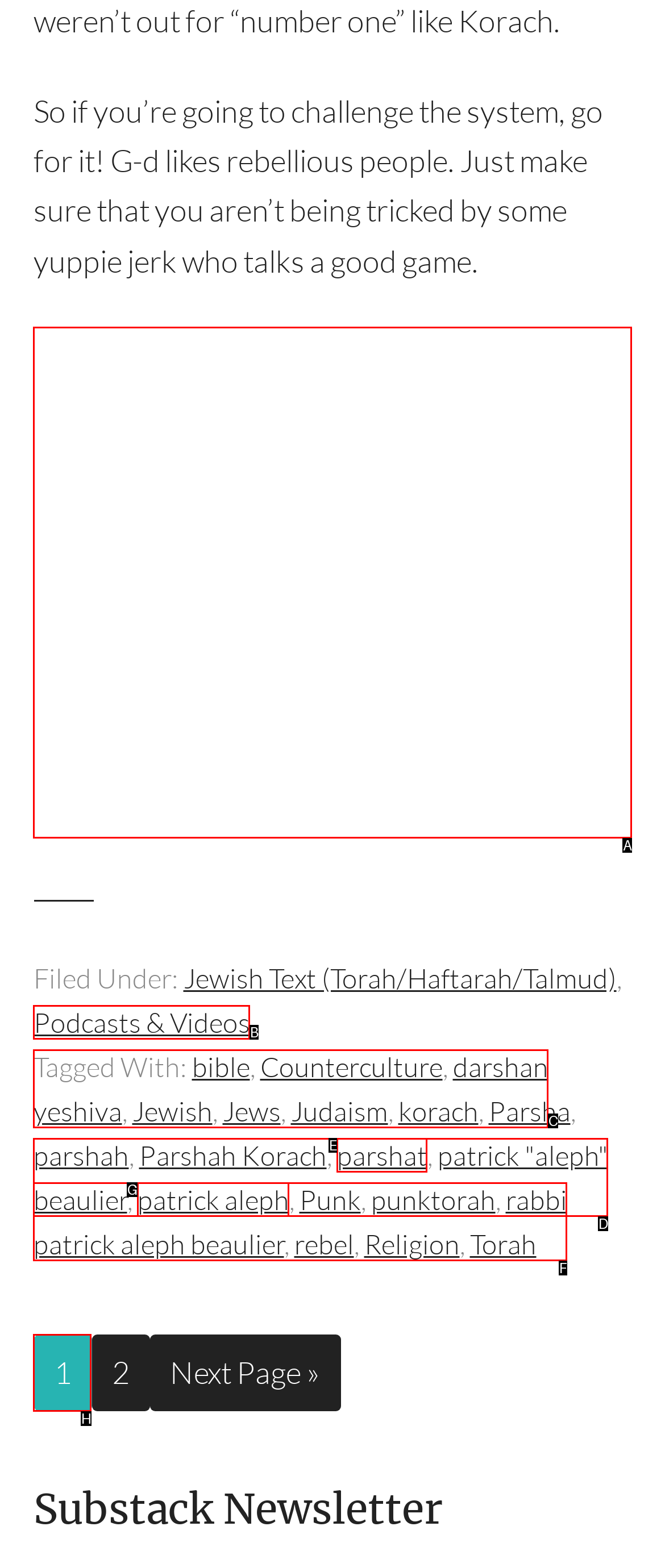Match the HTML element to the description: darshan yeshiva. Answer with the letter of the correct option from the provided choices.

C